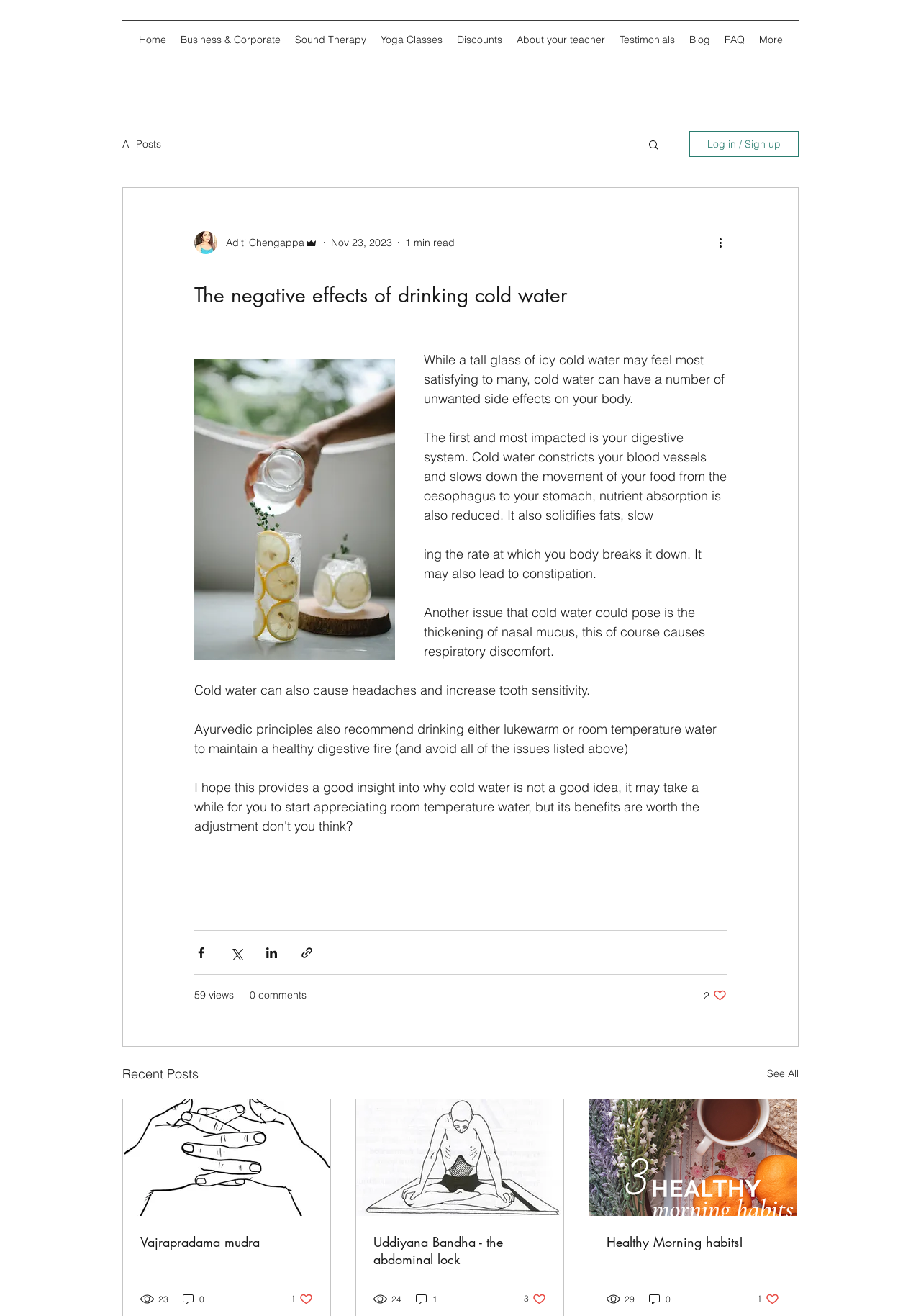Could you please study the image and provide a detailed answer to the question:
What is the purpose of the 'Share via Facebook' button?

The 'Share via Facebook' button is likely used to share the current post on Facebook, allowing users to easily share the content with their friends and followers.